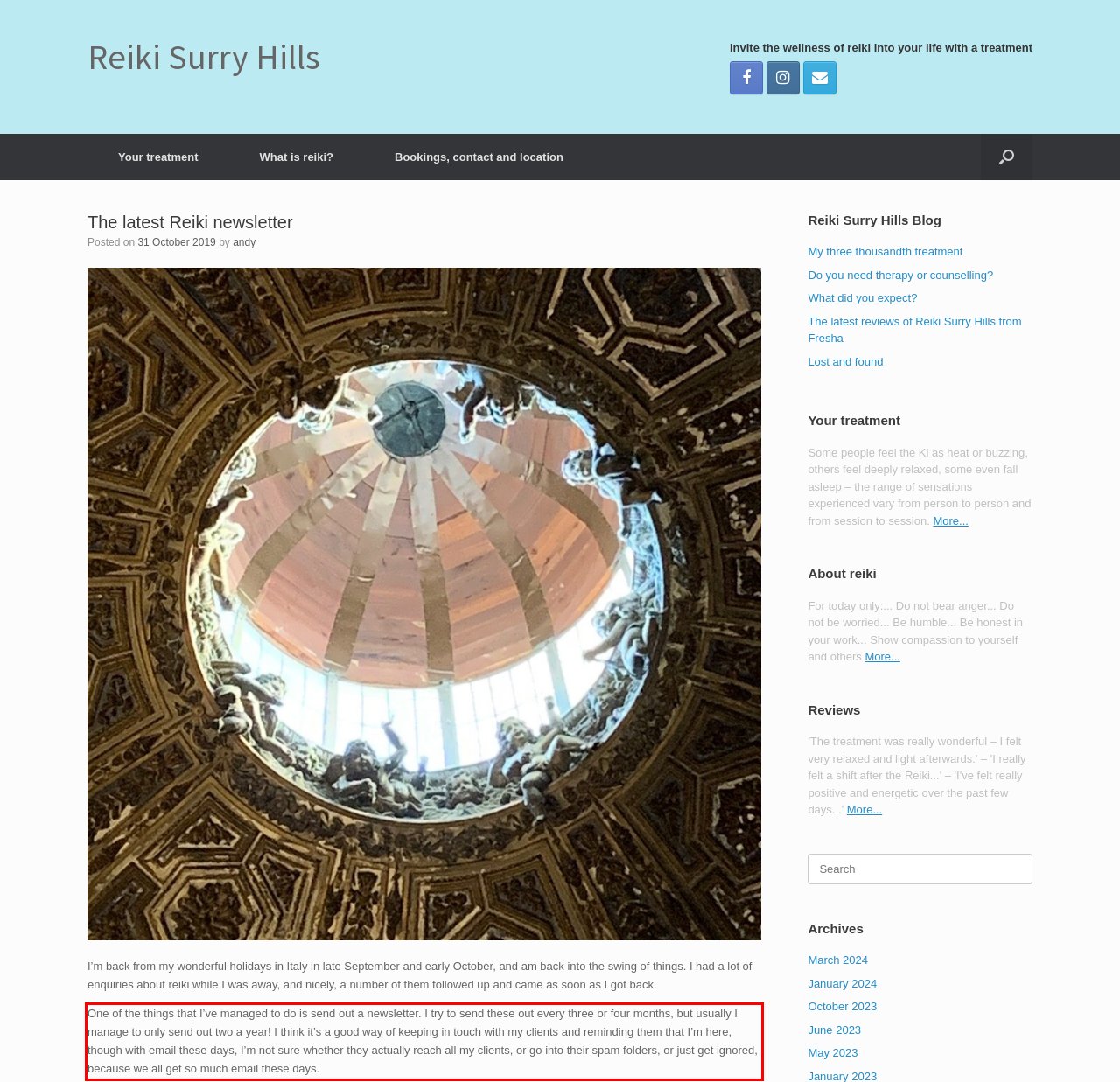Identify and transcribe the text content enclosed by the red bounding box in the given screenshot.

One of the things that I’ve managed to do is send out a newsletter. I try to send these out every three or four months, but usually I manage to only send out two a year! I think it’s a good way of keeping in touch with my clients and reminding them that I’m here, though with email these days, I’m not sure whether they actually reach all my clients, or go into their spam folders, or just get ignored, because we all get so much email these days.